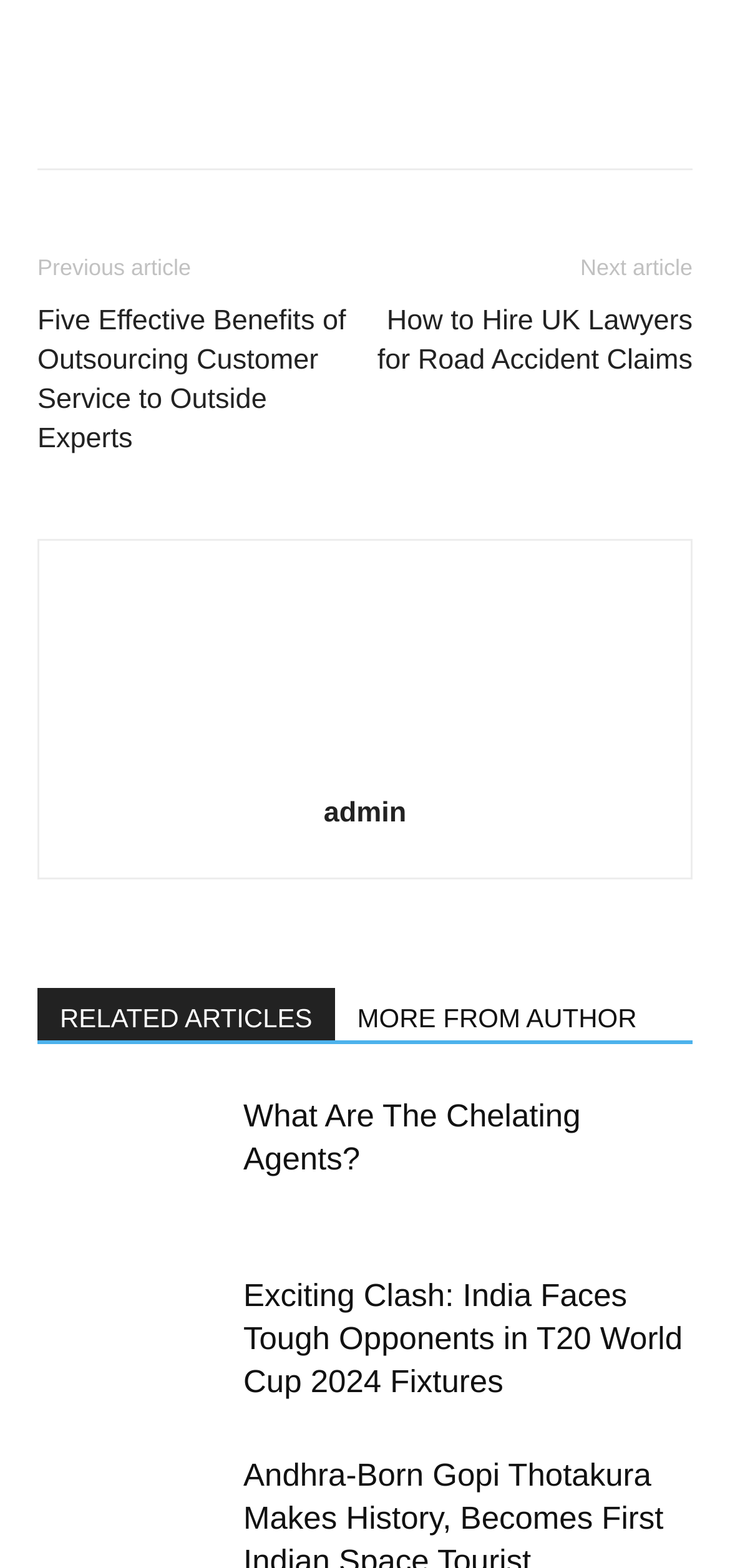Using the element description What Are The Chelating Agents?, predict the bounding box coordinates for the UI element. Provide the coordinates in (top-left x, top-left y, bottom-right x, bottom-right y) format with values ranging from 0 to 1.

[0.333, 0.7, 0.795, 0.751]